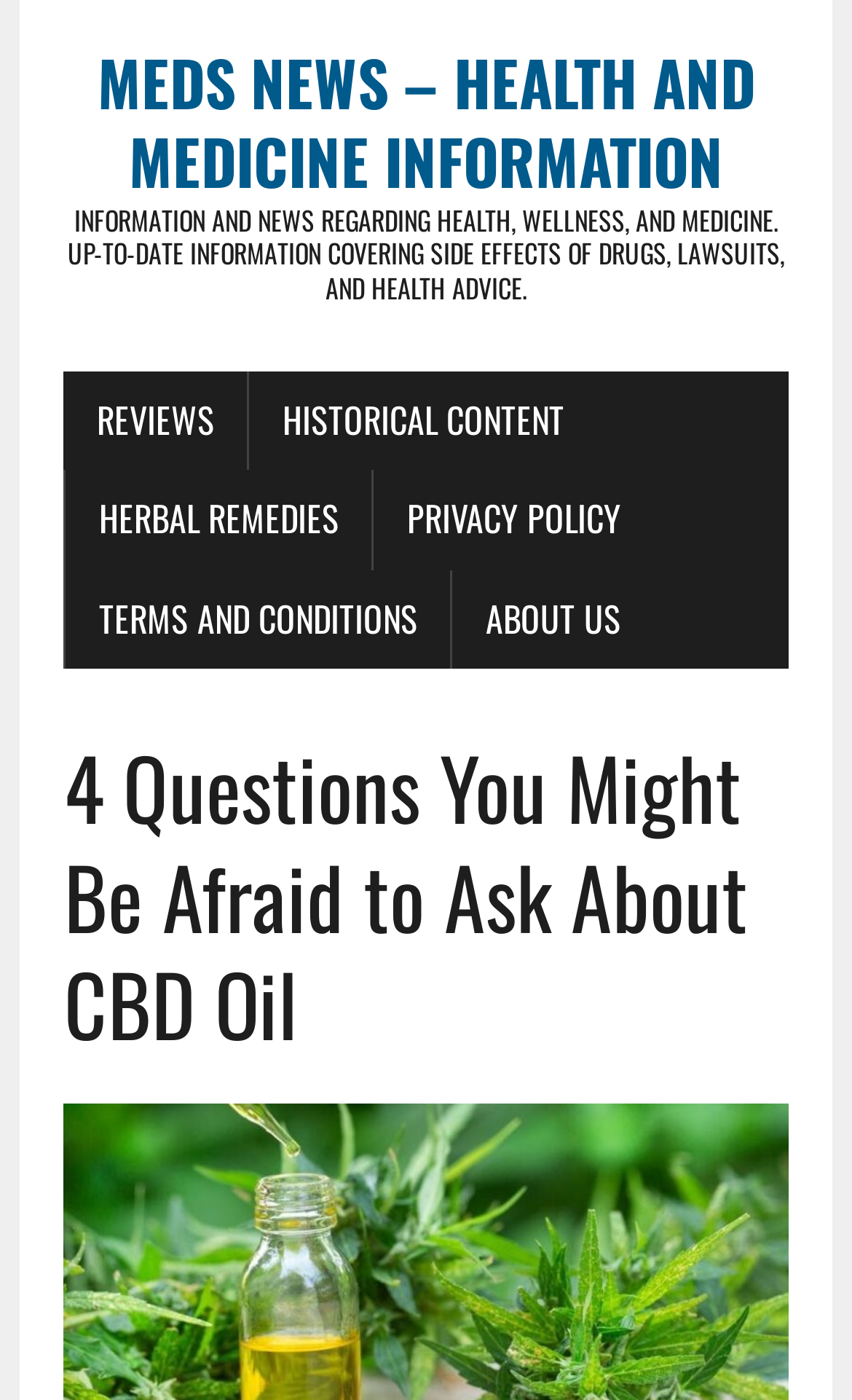Answer the question in a single word or phrase:
How many columns are in the top navigation menu?

1